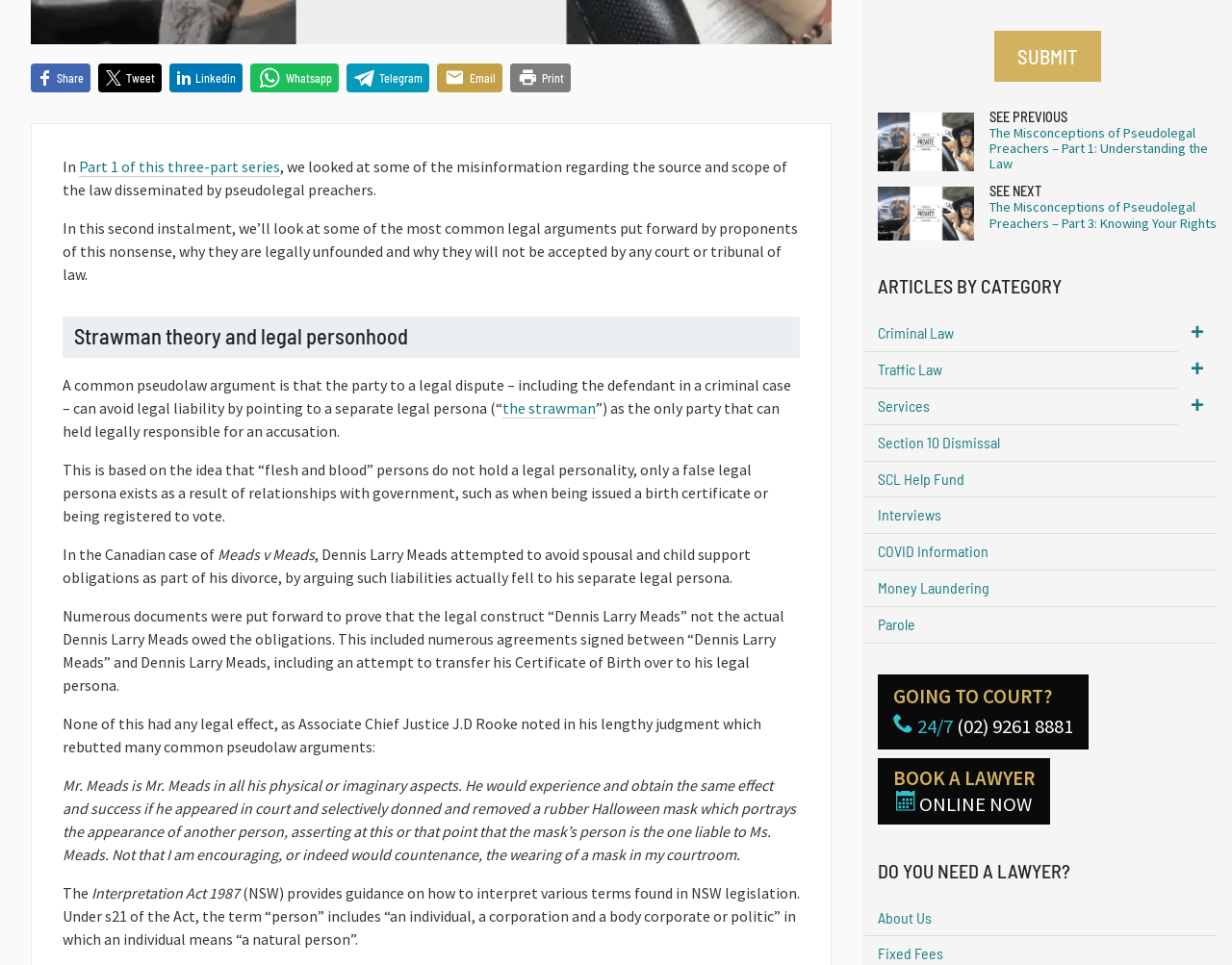Find the bounding box coordinates corresponding to the UI element with the description: "Share". The coordinates should be formatted as [left, top, right, bottom], with values as floats between 0 and 1.

[0.025, 0.066, 0.073, 0.095]